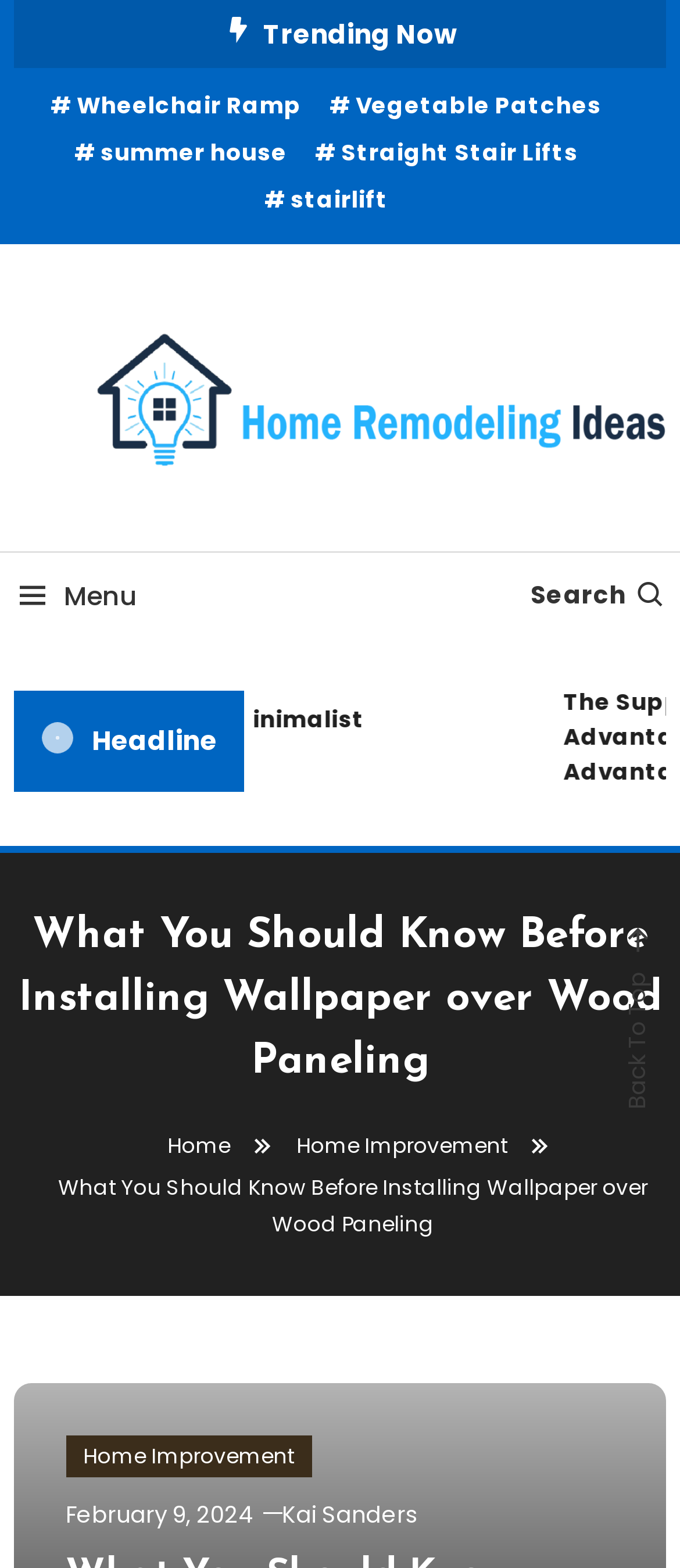Please determine the bounding box coordinates of the area that needs to be clicked to complete this task: 'Search for something'. The coordinates must be four float numbers between 0 and 1, formatted as [left, top, right, bottom].

None